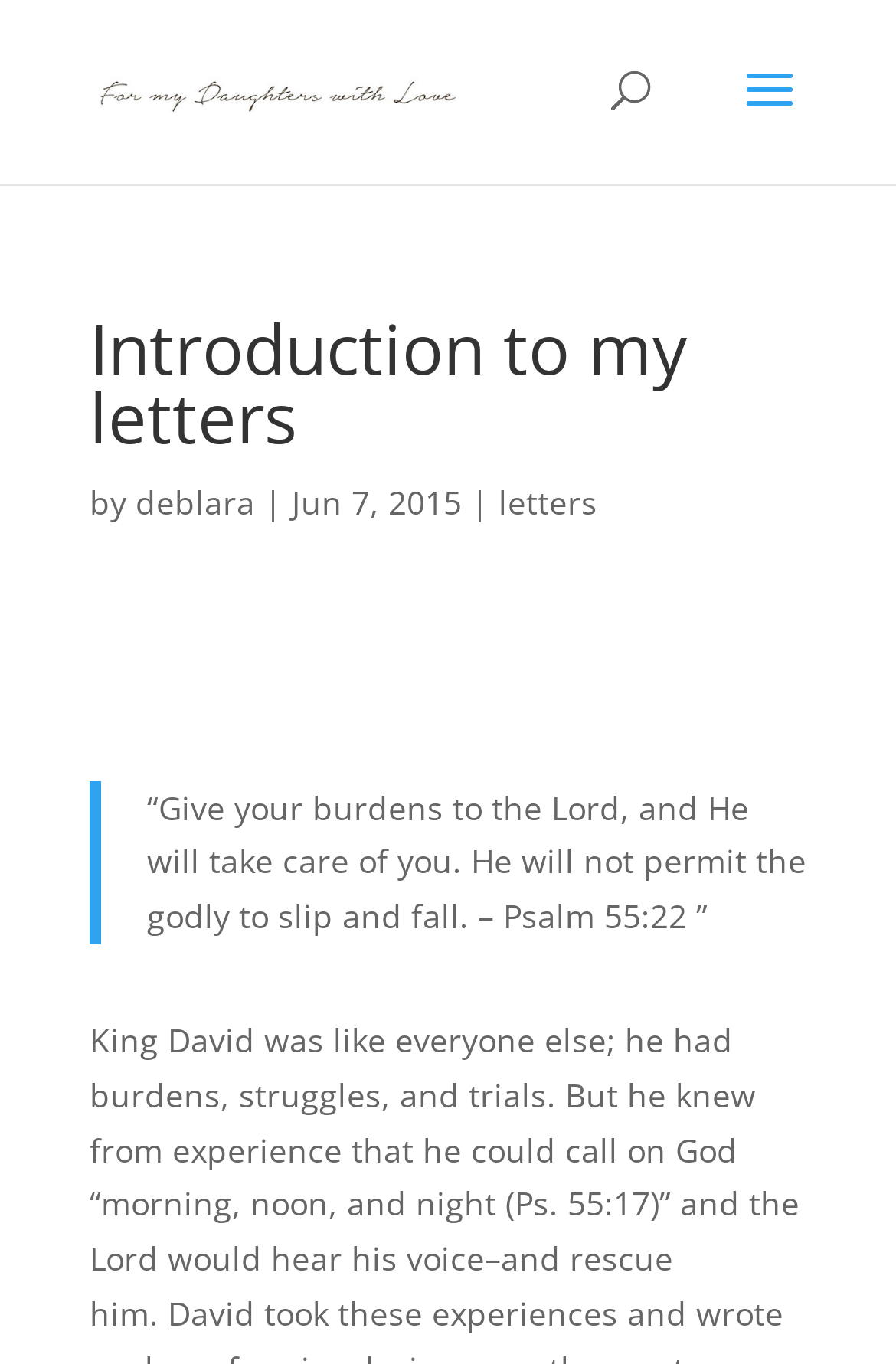Extract the primary headline from the webpage and present its text.

Introduction to my letters